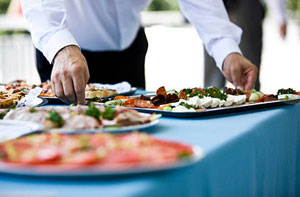Create an exhaustive description of the image.

The image showcases a beautifully arranged buffet table where a caterer, dressed in a crisp white shirt, is skillfully presenting a selection of dishes. The vibrant spread includes an array of appetizers, featuring various meats, cheeses, and garnishes, all artfully displayed on elegant platters. This scene captures the essence of professional catering services available in Houghton Regis, which cater to a wide range of events—from simple gatherings to elaborate celebrations. The meticulous arrangement reflects the care and attention that catering companies offer to ensure every event runs smoothly with delightful culinary experiences for guests.